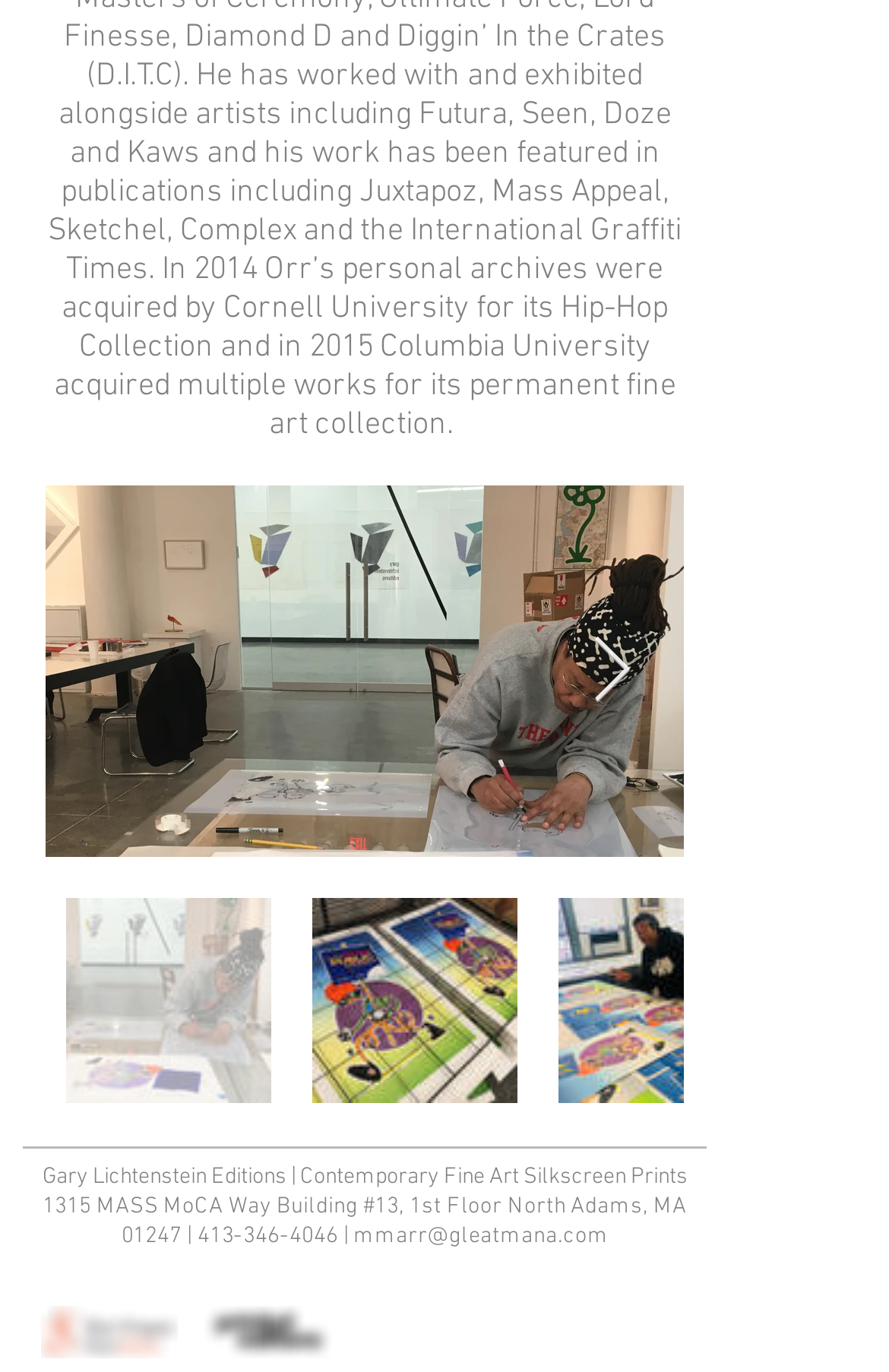What is the phone number of Gary Lichtenstein Editions?
Make sure to answer the question with a detailed and comprehensive explanation.

I found the phone number by looking at the link element that contains the phone number, which is part of the contact information in the heading element.